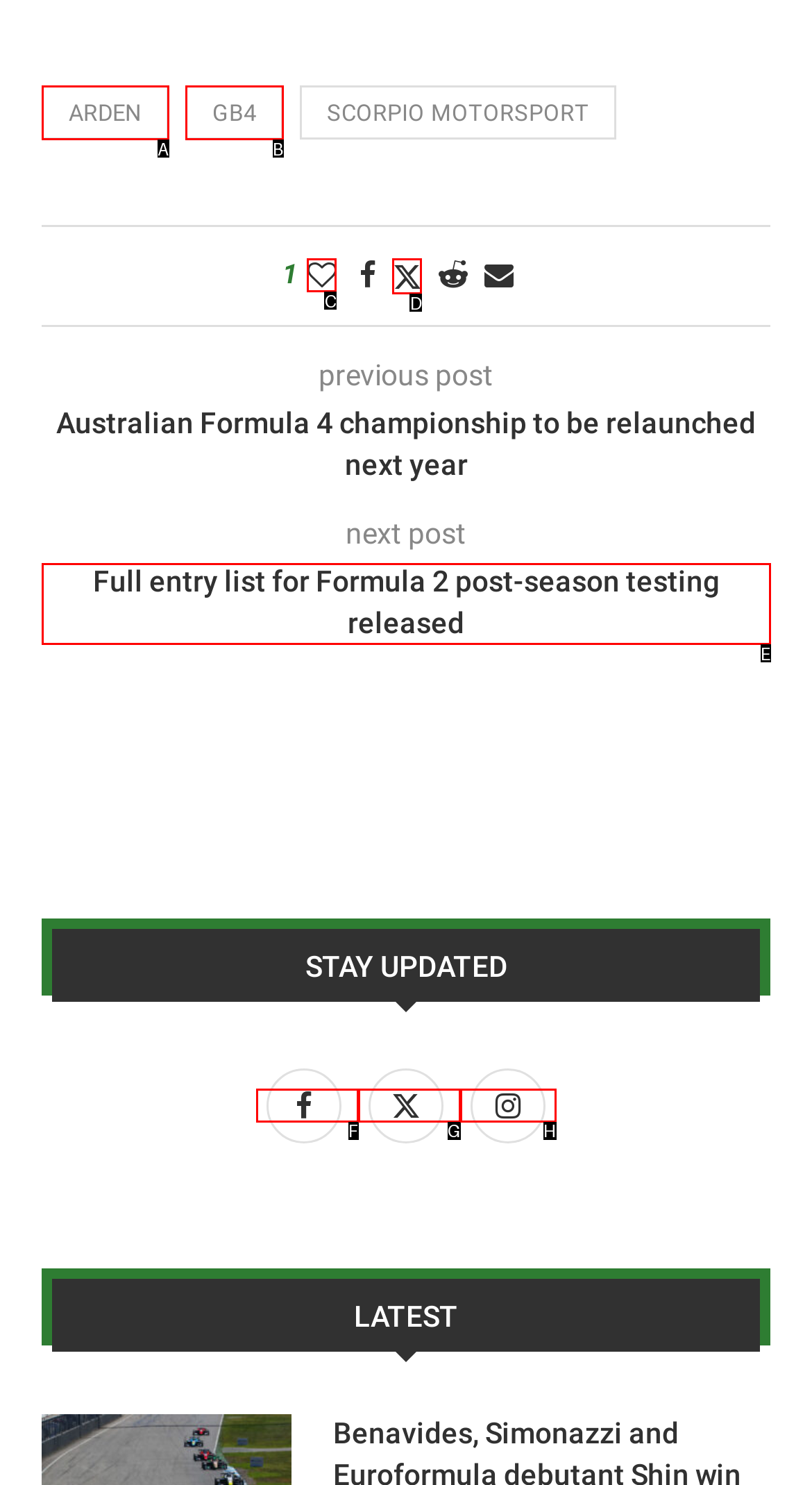Choose the UI element that best aligns with the description: Instagram
Respond with the letter of the chosen option directly.

H